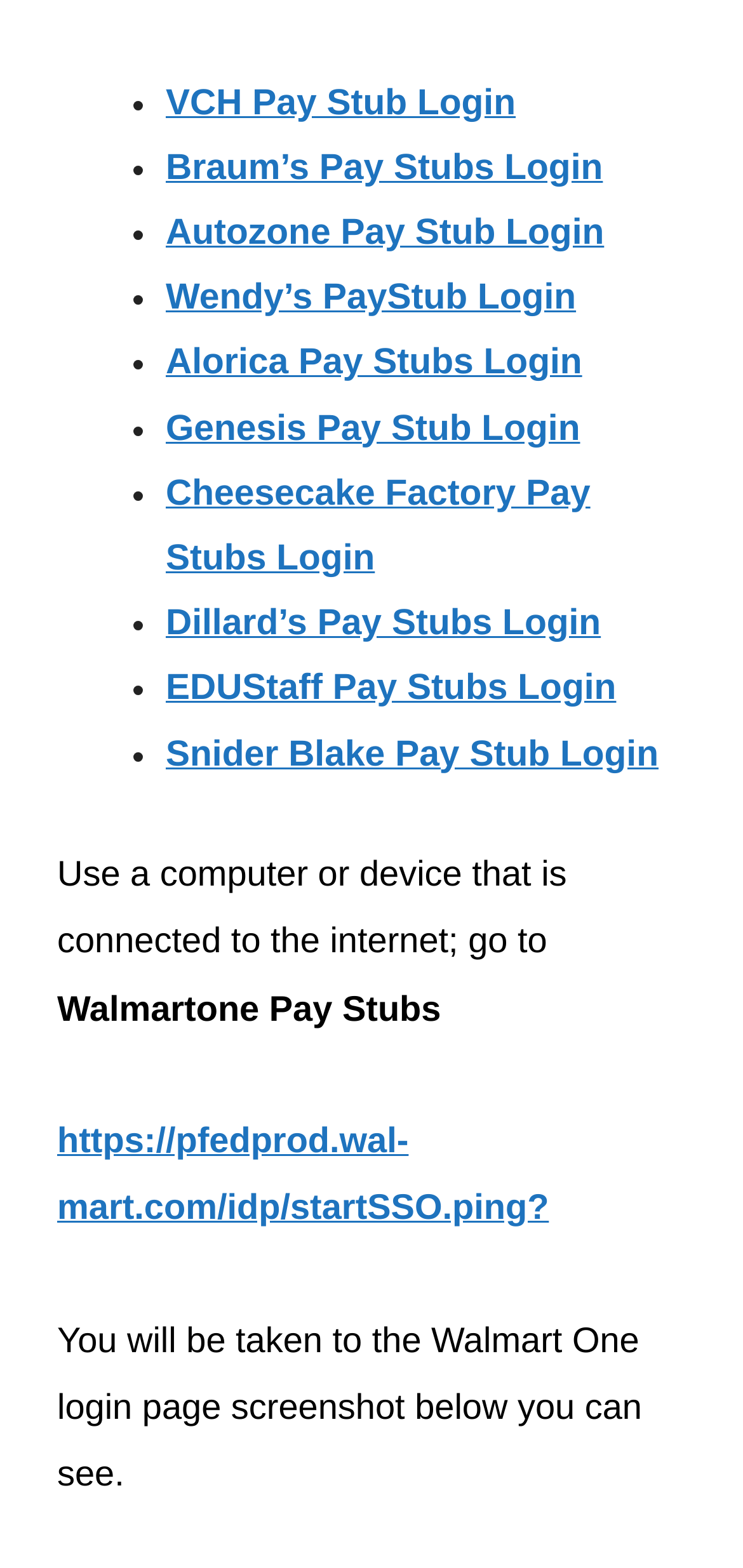Specify the bounding box coordinates for the region that must be clicked to perform the given instruction: "Click Autozone Pay Stub Login".

[0.223, 0.136, 0.813, 0.162]